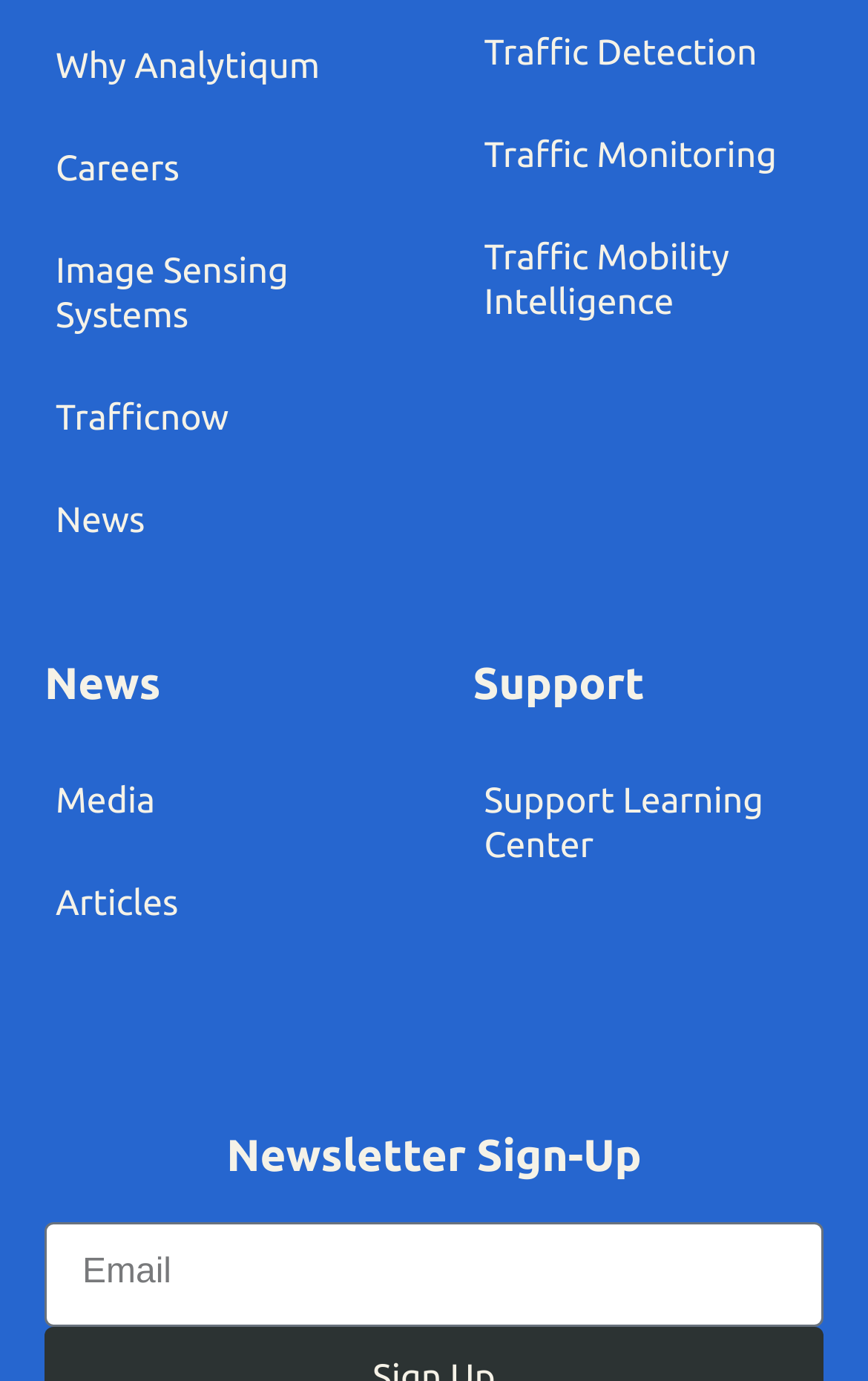What is the first link on the top left?
Answer the question with a single word or phrase, referring to the image.

Why Analytiqum